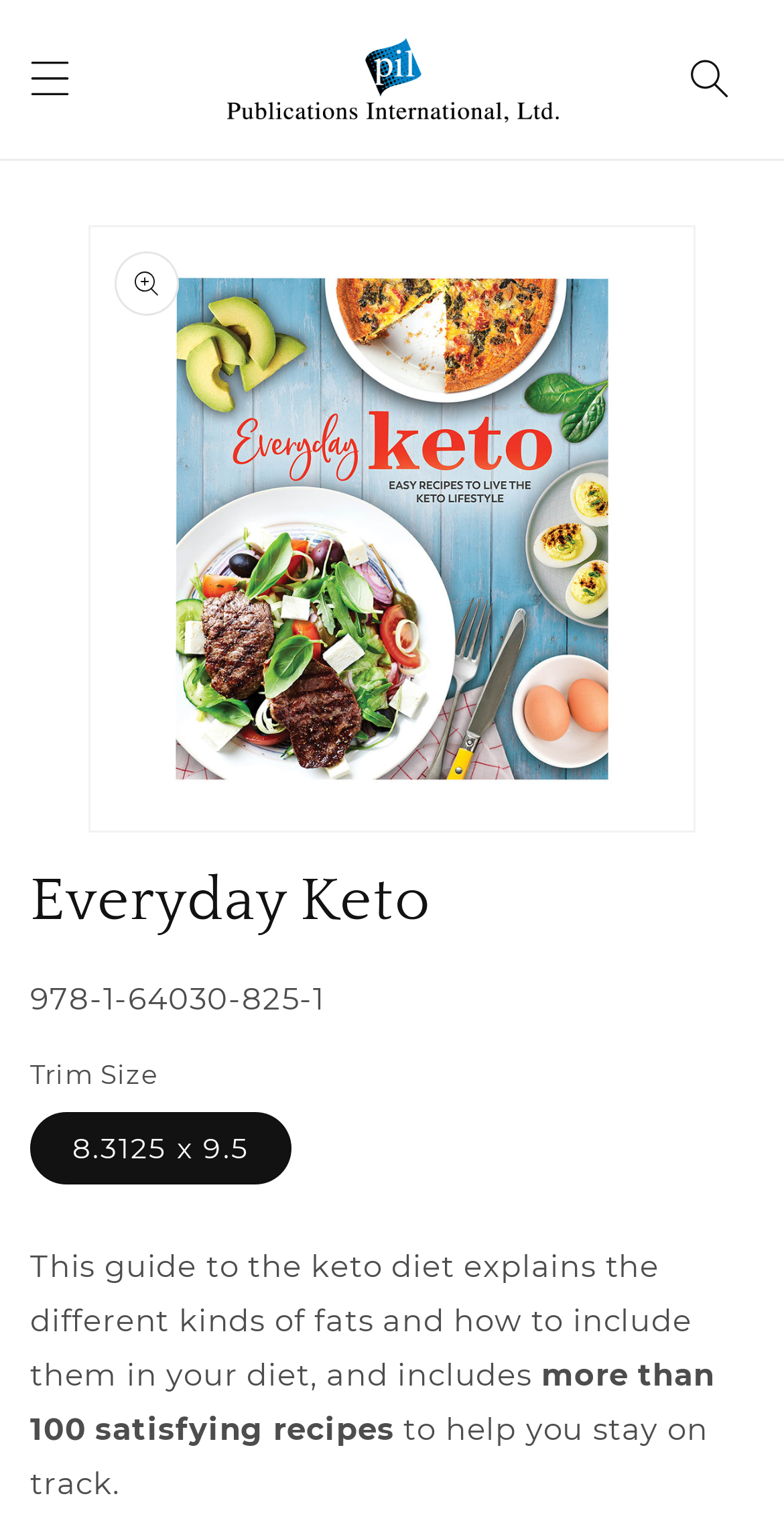What is the topic of this guide?
Using the visual information from the image, give a one-word or short-phrase answer.

keto diet